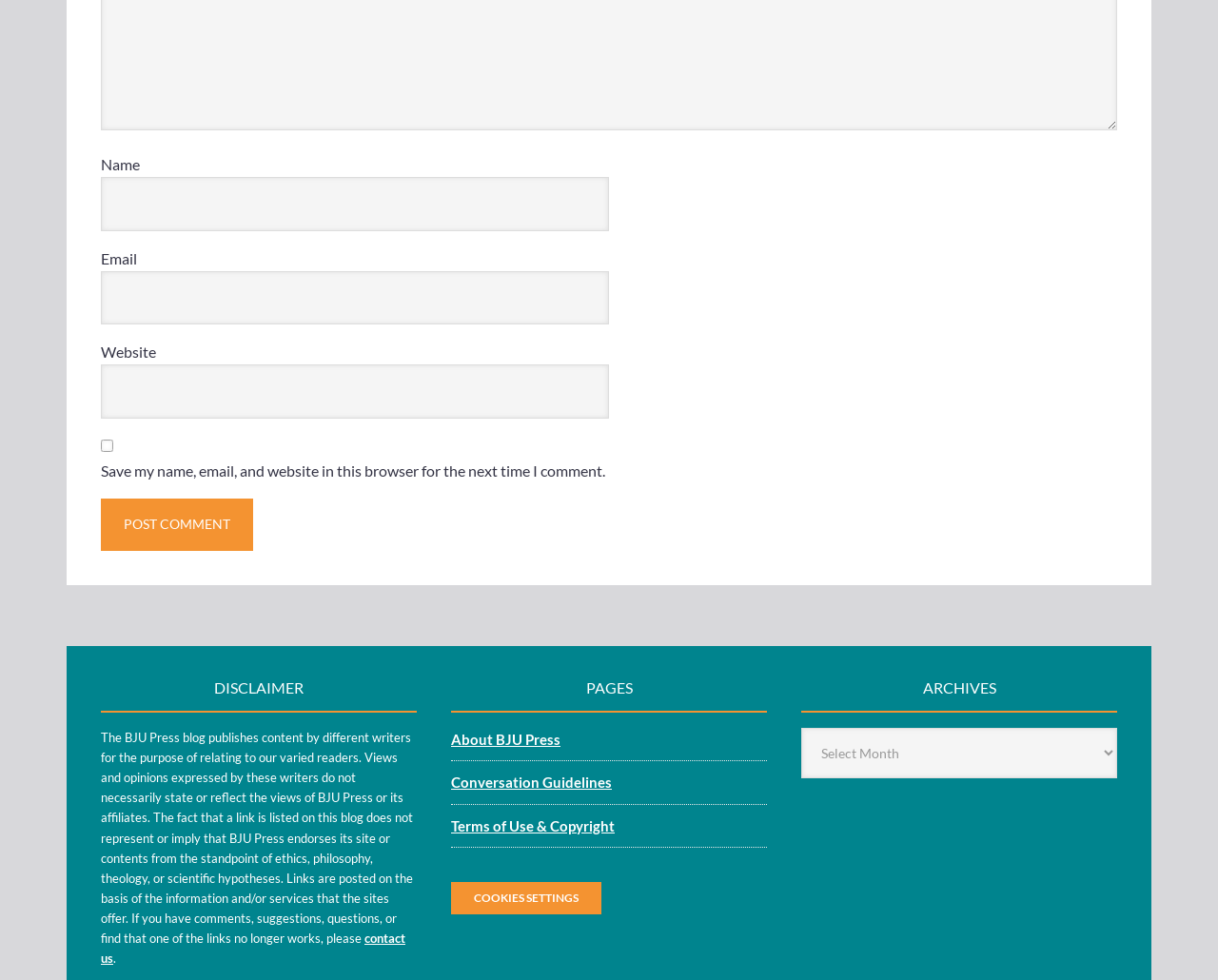Please locate the bounding box coordinates of the element's region that needs to be clicked to follow the instruction: "Post a comment". The bounding box coordinates should be provided as four float numbers between 0 and 1, i.e., [left, top, right, bottom].

[0.083, 0.509, 0.208, 0.562]